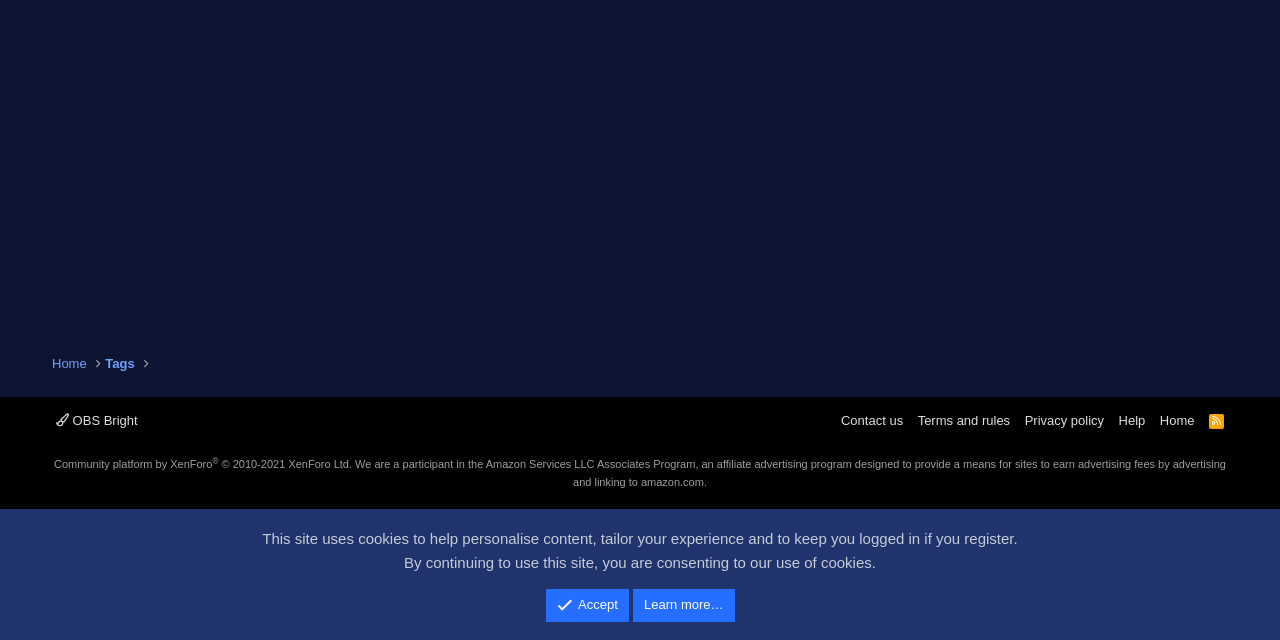Find the bounding box of the web element that fits this description: "About APOD".

None